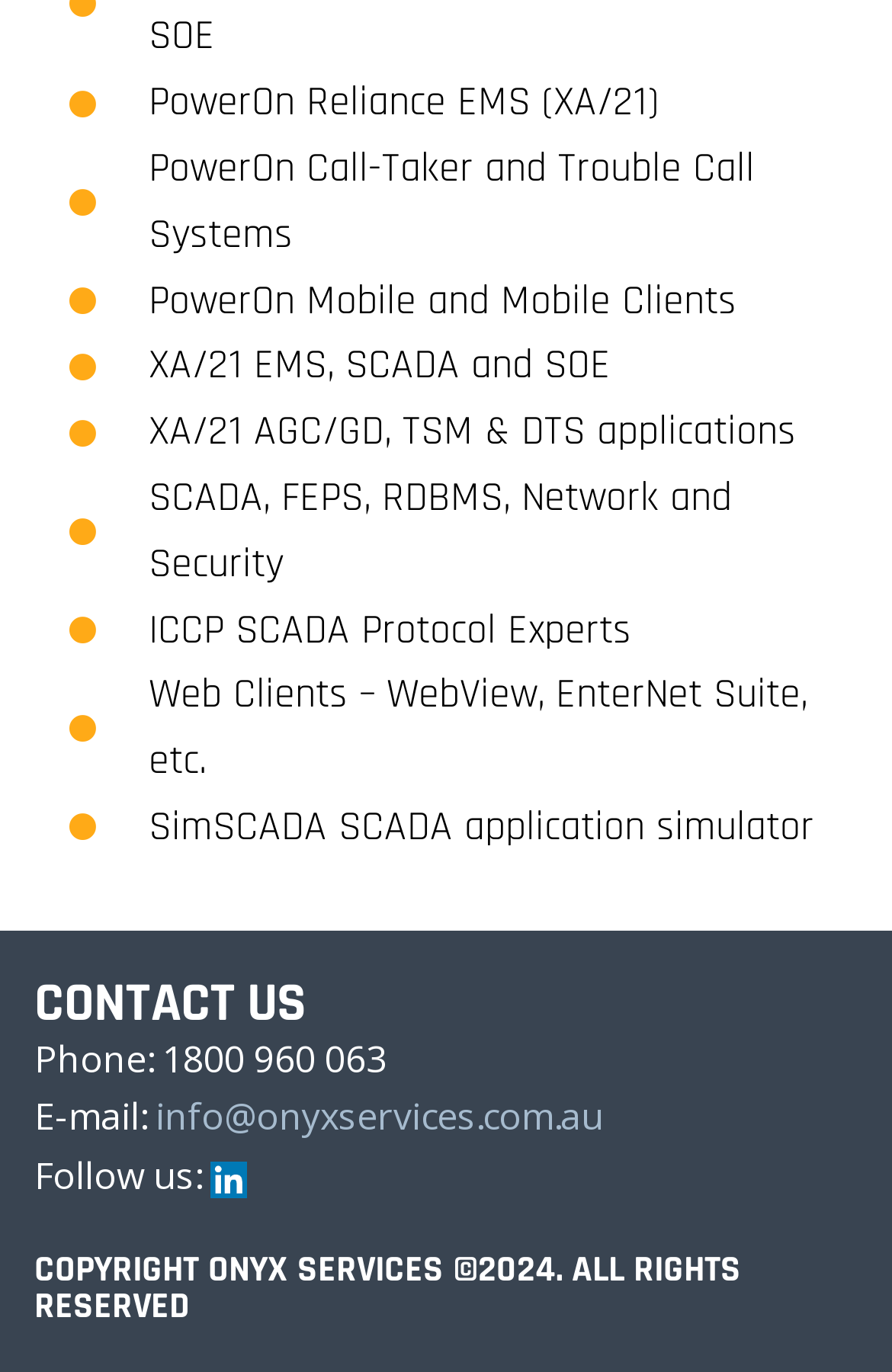How many types of systems are mentioned?
Offer a detailed and exhaustive answer to the question.

The types of systems mentioned are PowerOn Reliance EMS (XA/21), PowerOn Call-Taker and Trouble Call Systems, PowerOn Mobile and Mobile Clients, XA/21 EMS, SCADA and SOE, XA/21 AGC/GD, TSM & DTS applications, and SCADA, FEPS, RDBMS, Network and Security.